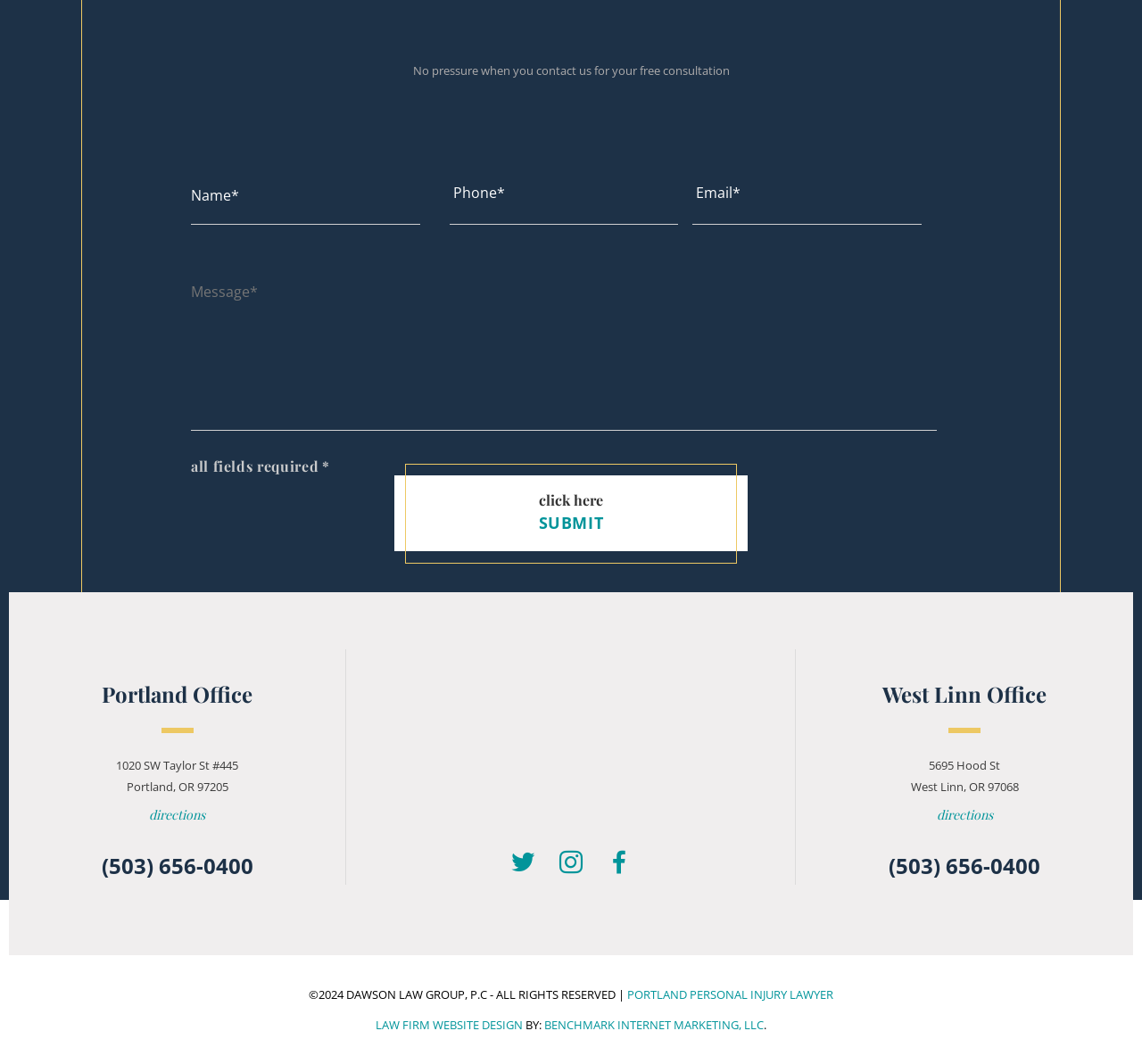Please identify the bounding box coordinates of the clickable element to fulfill the following instruction: "Click Match Reports". The coordinates should be four float numbers between 0 and 1, i.e., [left, top, right, bottom].

None